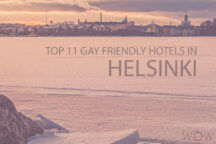Analyze the image and describe all key details you can observe.

The image features a scenic view of Helsinki, depicting a serene landscape with soft hues of early morning light reflecting on tranquil waters. Overlaying this picturesque backdrop is the title "Top 11 Gay Friendly Hotels in HELSINKI," which suggests a focus on welcoming accommodations for LGBTQ travelers in the Finnish capital. The design is complemented by the branding "WOW," indicative of a travel-oriented platform committed to highlighting inclusive travel experiences. This visual invites readers to explore various hotel options that cater to diverse travelers, emphasizing Helsinki as a vibrant and progressive destination for the LGBTQ community.